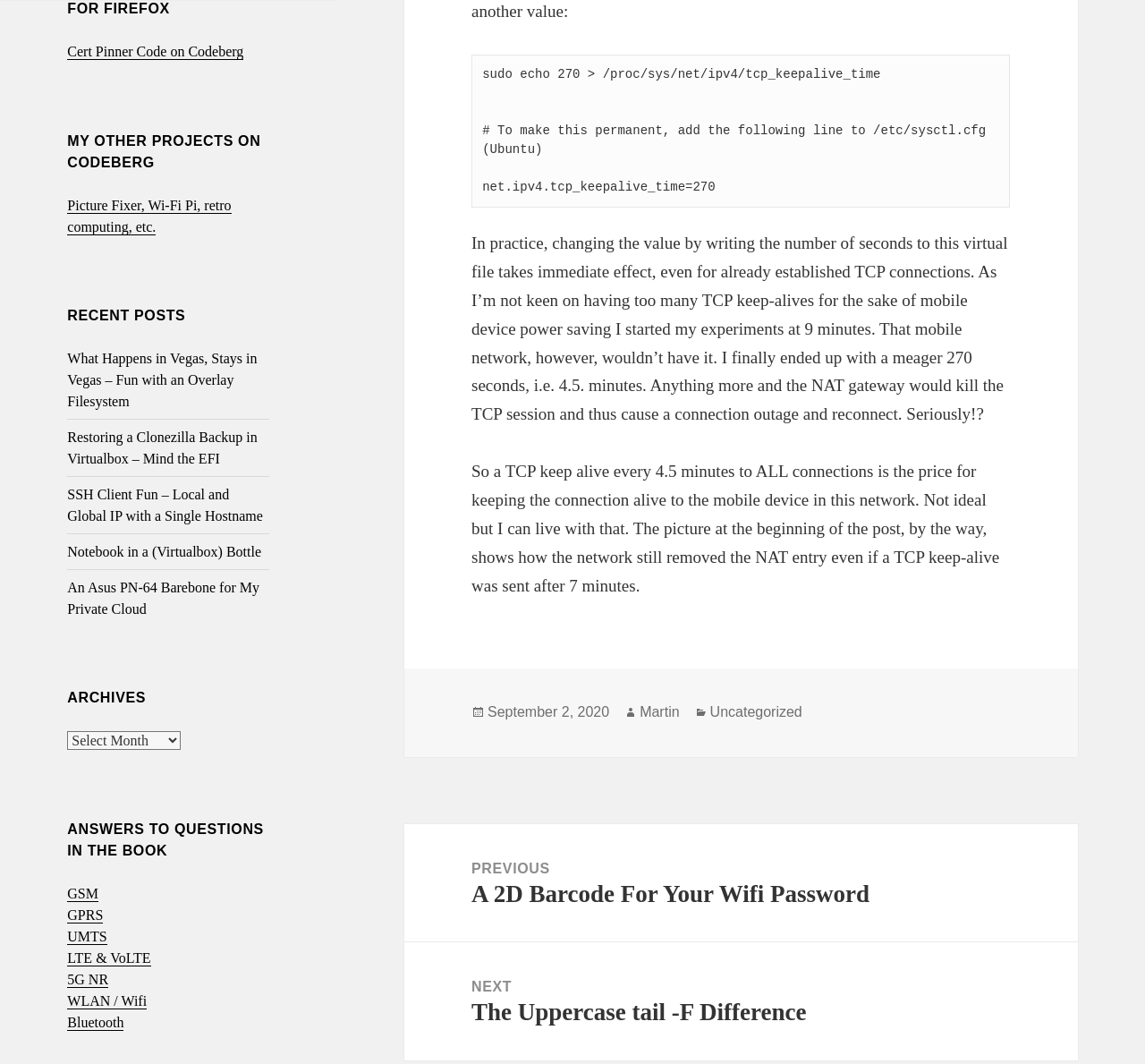Find the bounding box coordinates corresponding to the UI element with the description: "LTE & VoLTE". The coordinates should be formatted as [left, top, right, bottom], with values as floats between 0 and 1.

[0.059, 0.894, 0.132, 0.909]